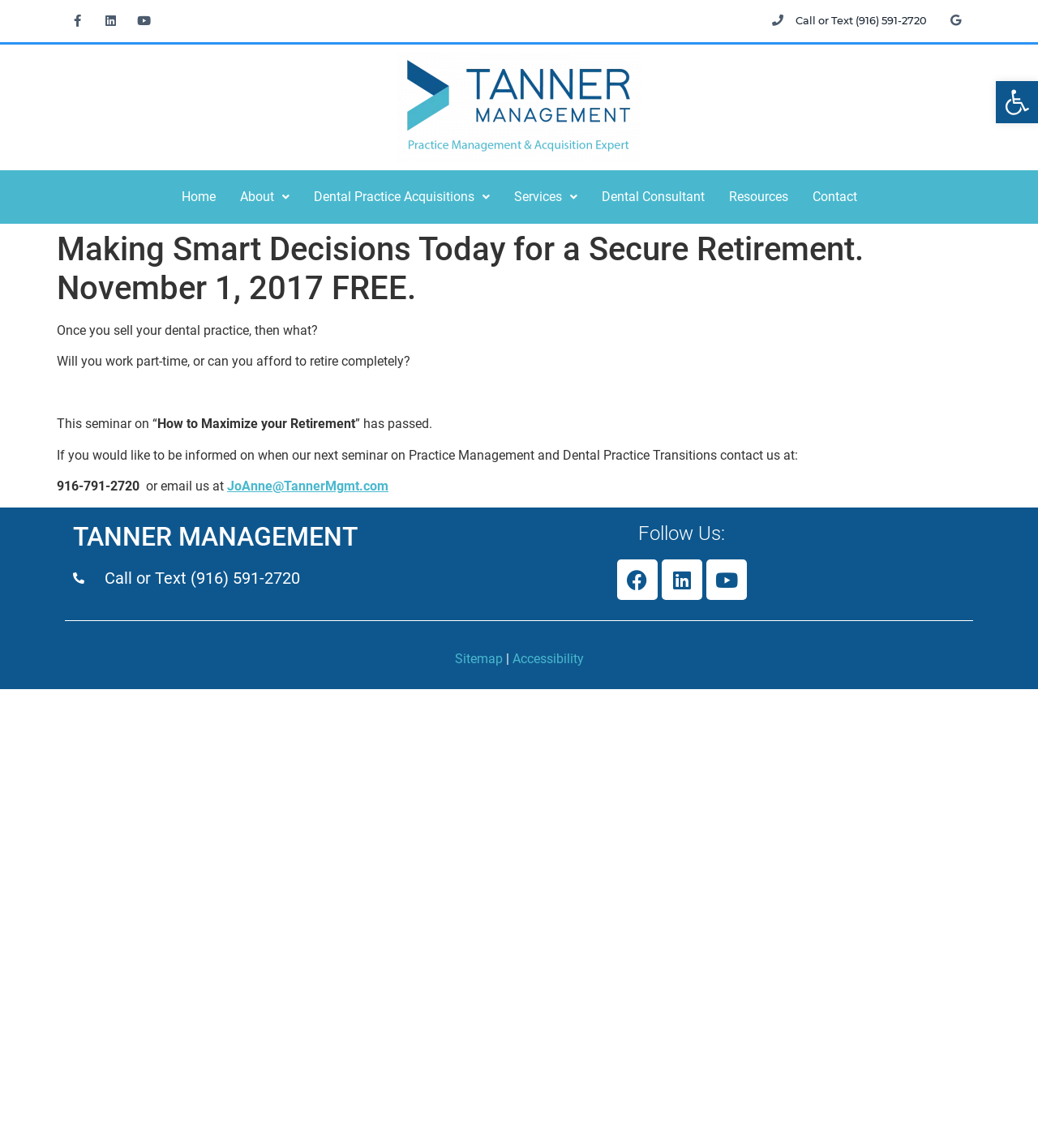Give a concise answer using only one word or phrase for this question:
What is the email address to contact for the next seminar?

JoAnne@TannerMgmt.com